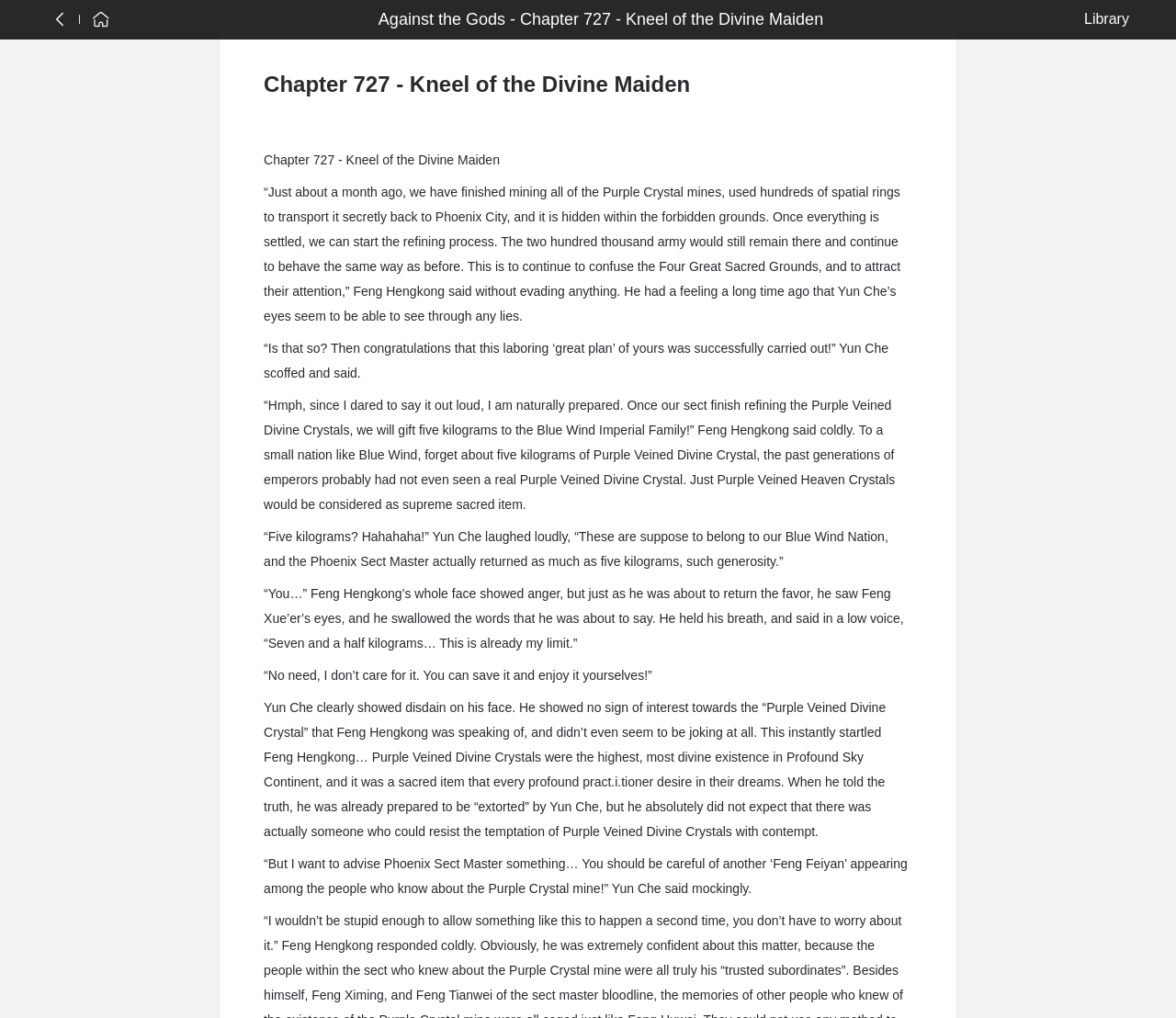Summarize the webpage comprehensively, mentioning all visible components.

This webpage appears to be a chapter from a novel, specifically Chapter 727, titled "Kneel of the Divine Maiden Against the Gods". At the top, there are three links, two of which are positioned close together on the left side, and the third is located on the far right side. 

Below these links, the chapter title is displayed prominently, followed by a heading with the same title. The main content of the chapter is a dialogue between characters, with paragraphs of text describing their conversation. There are seven paragraphs in total, each with a decent amount of text. The text is positioned in the middle to upper-middle section of the page, with a significant amount of space above and below it.

On the top-right side, there is a link labeled "Library". The overall layout of the page is focused on presenting the chapter's content, with minimal distractions.